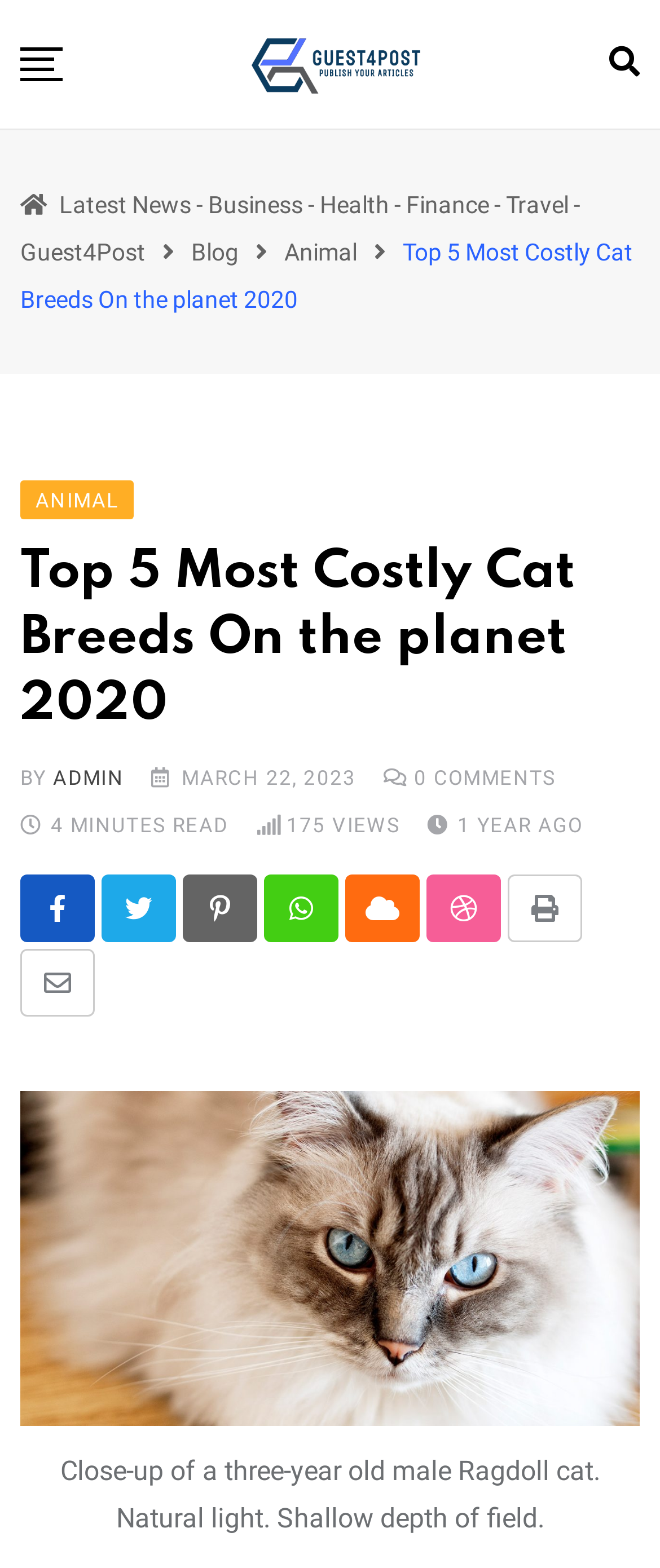Please mark the bounding box coordinates of the area that should be clicked to carry out the instruction: "Click the button to navigate to the previous page".

[0.031, 0.03, 0.095, 0.052]